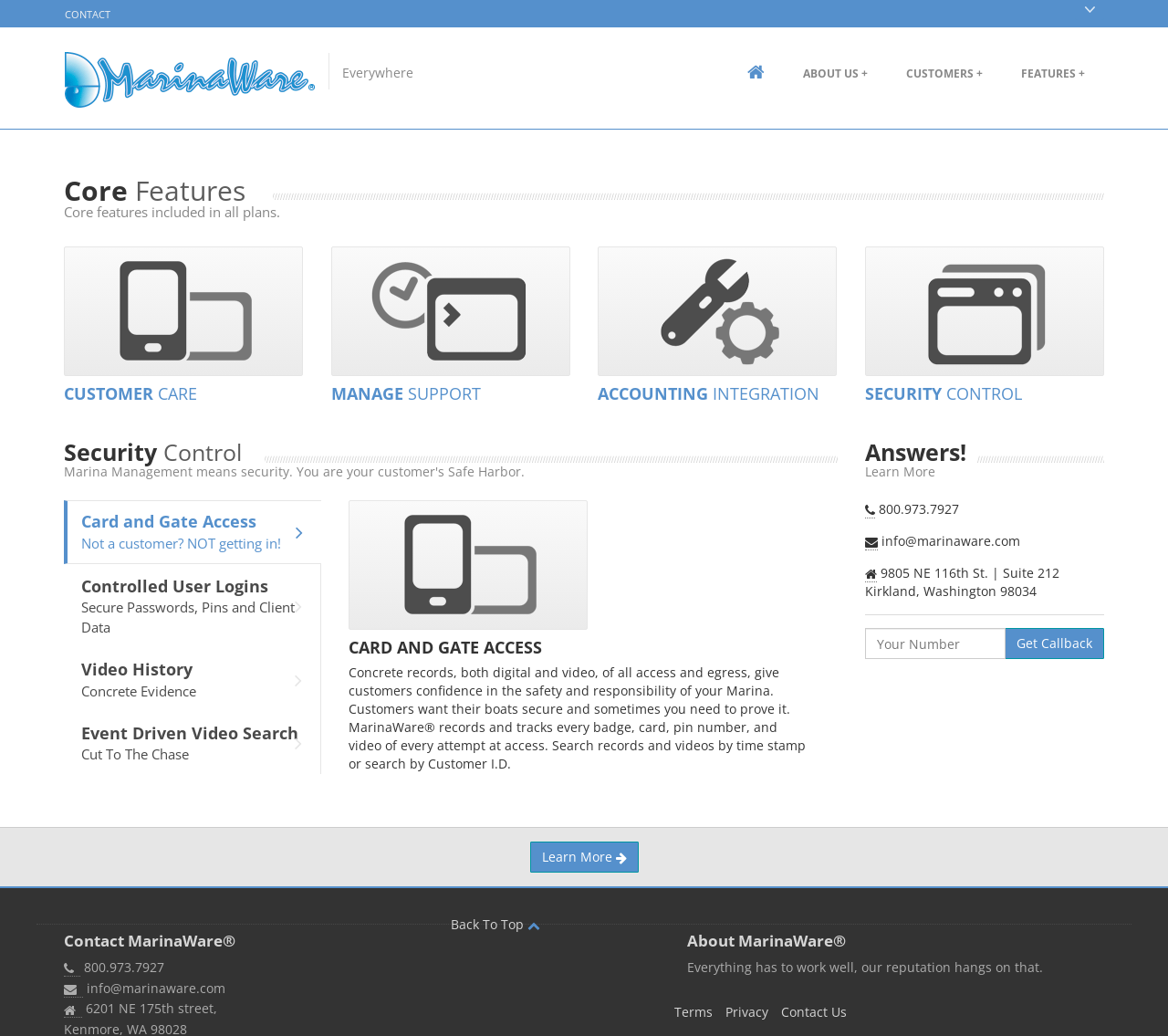Answer the question using only a single word or phrase: 
What is the company name?

MarinaWare